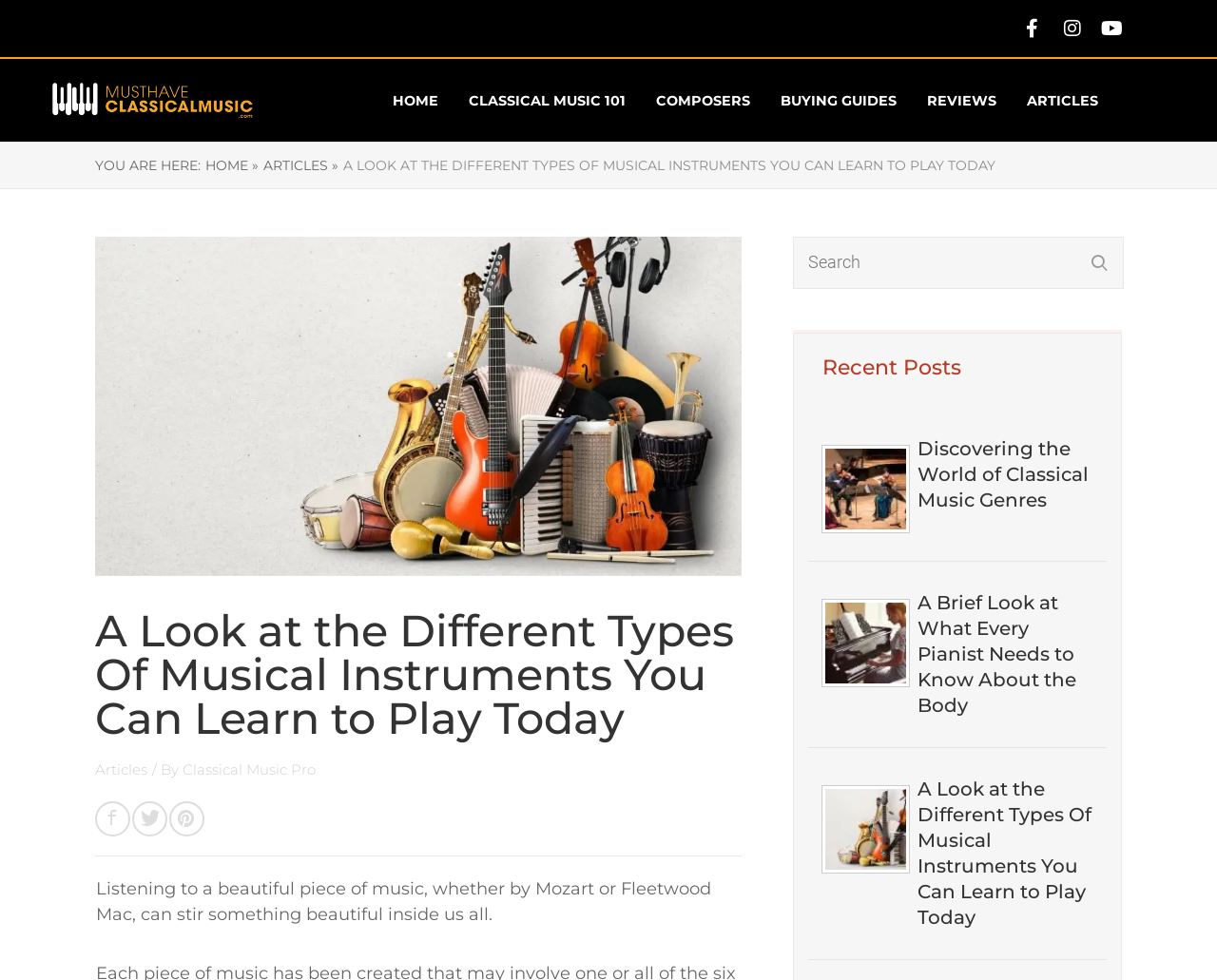Determine the bounding box coordinates of the clickable element to achieve the following action: 'Make an appointment'. Provide the coordinates as four float values between 0 and 1, formatted as [left, top, right, bottom].

None